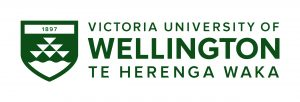Please give a succinct answer to the question in one word or phrase:
What color are the bold letters of the university's name?

Green